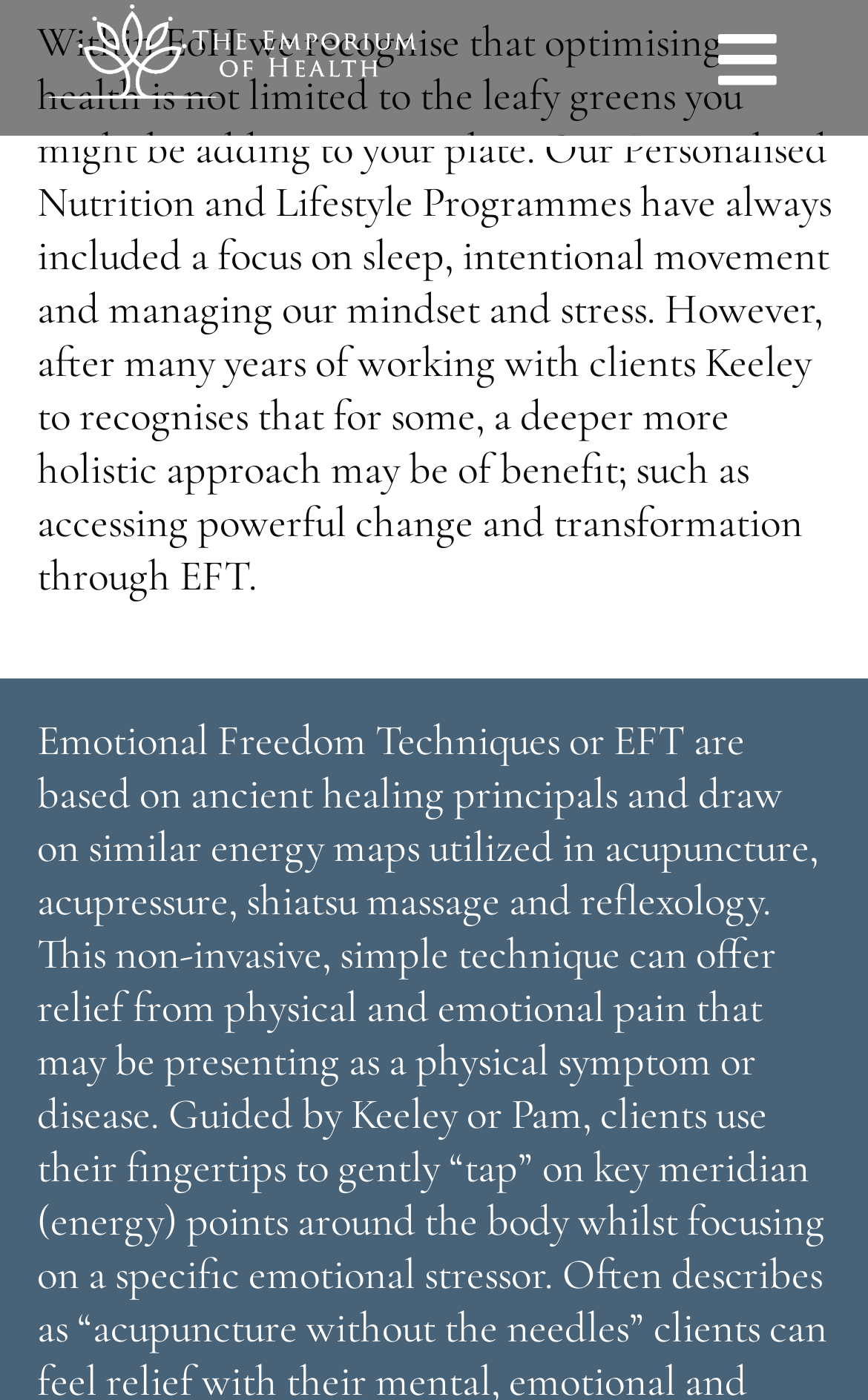Locate the bounding box coordinates for the element described below: "Home". The coordinates must be four float values between 0 and 1, formatted as [left, top, right, bottom].

[0.0, 0.086, 1.0, 0.126]